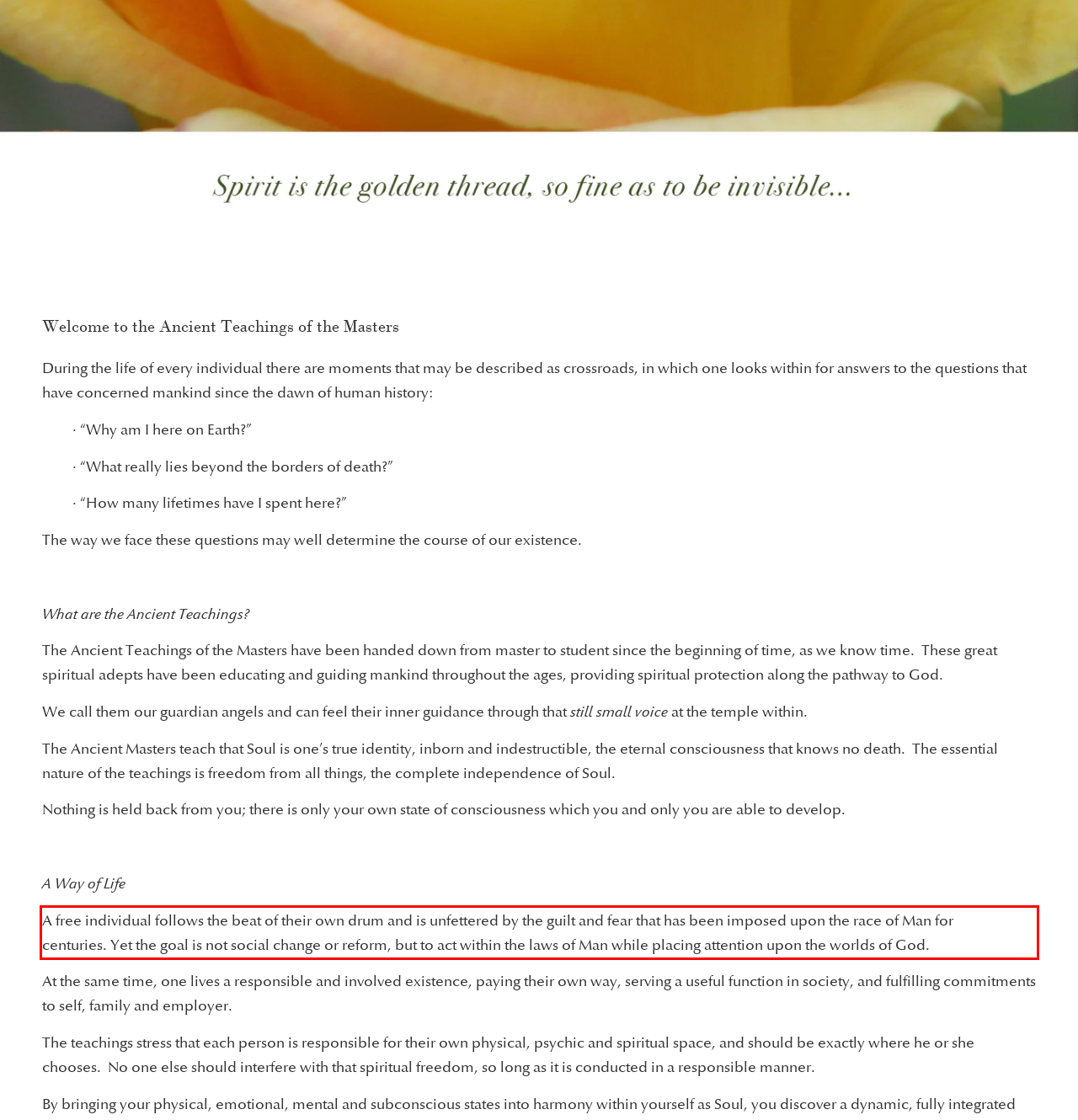Within the screenshot of a webpage, identify the red bounding box and perform OCR to capture the text content it contains.

A free individual follows the beat of their own drum and is unfettered by the guilt and fear that has been imposed upon the race of Man for centuries. Yet the goal is not social change or reform, but to act within the laws of Man while placing attention upon the worlds of God.